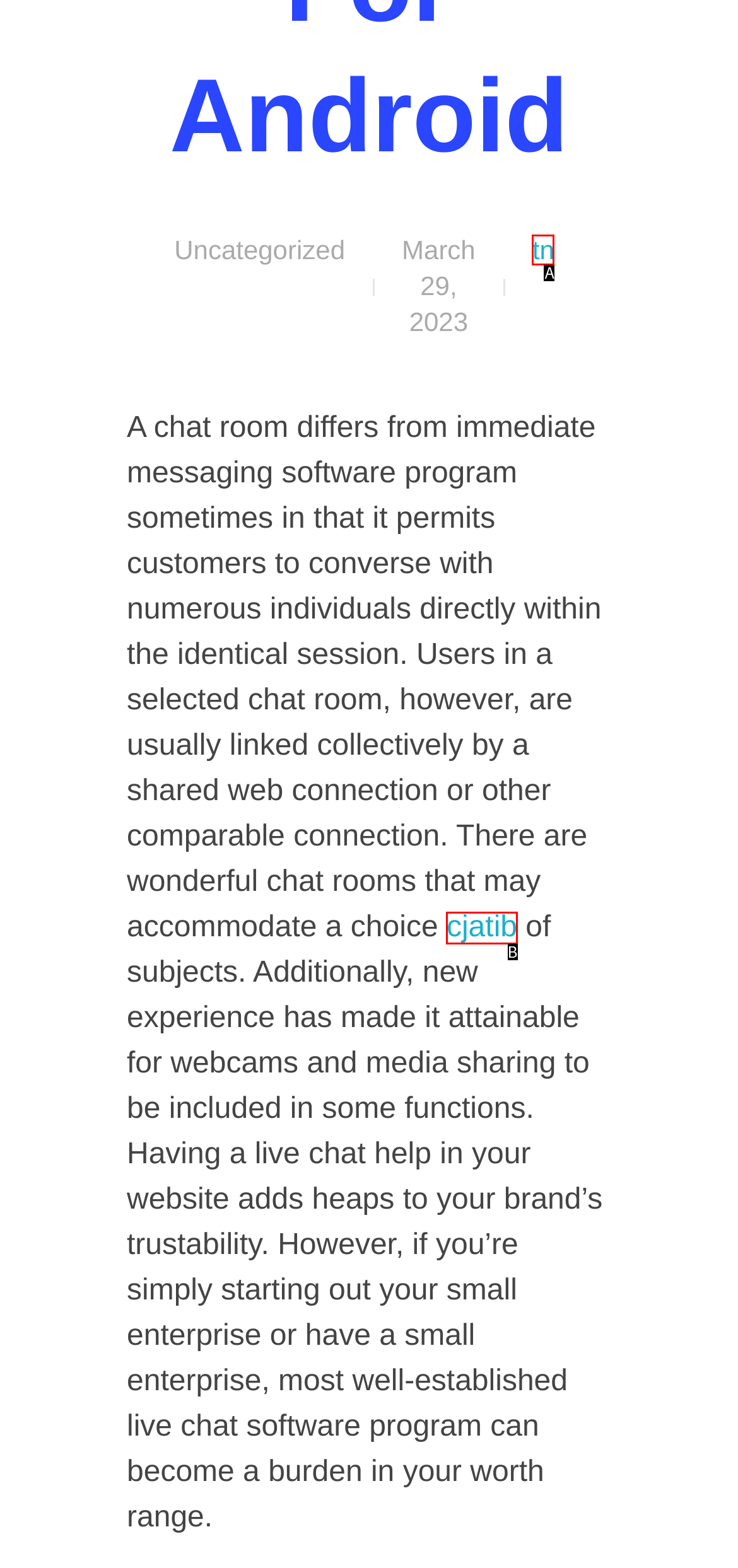Identify the UI element that corresponds to this description: tn
Respond with the letter of the correct option.

A